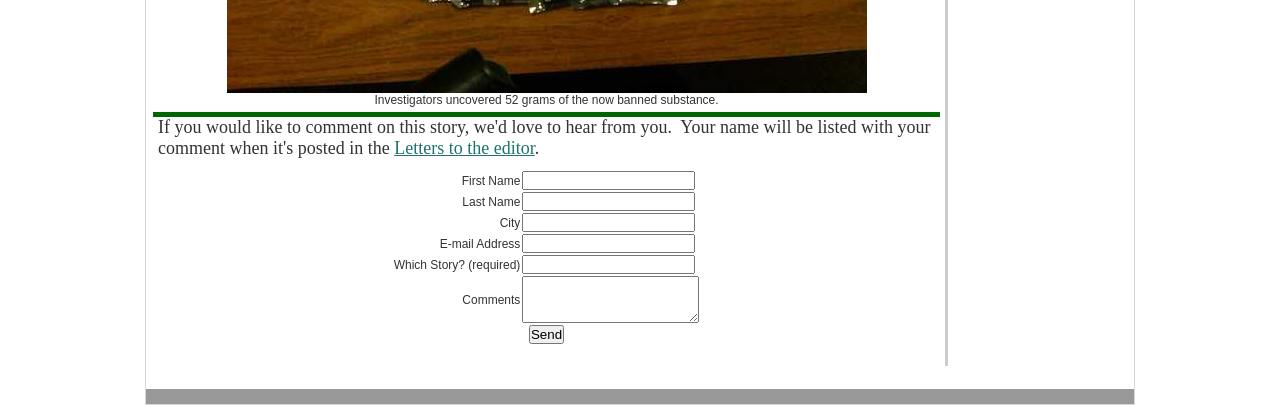How many fields are there in the form?
Based on the image, give a concise answer in the form of a single word or short phrase.

6